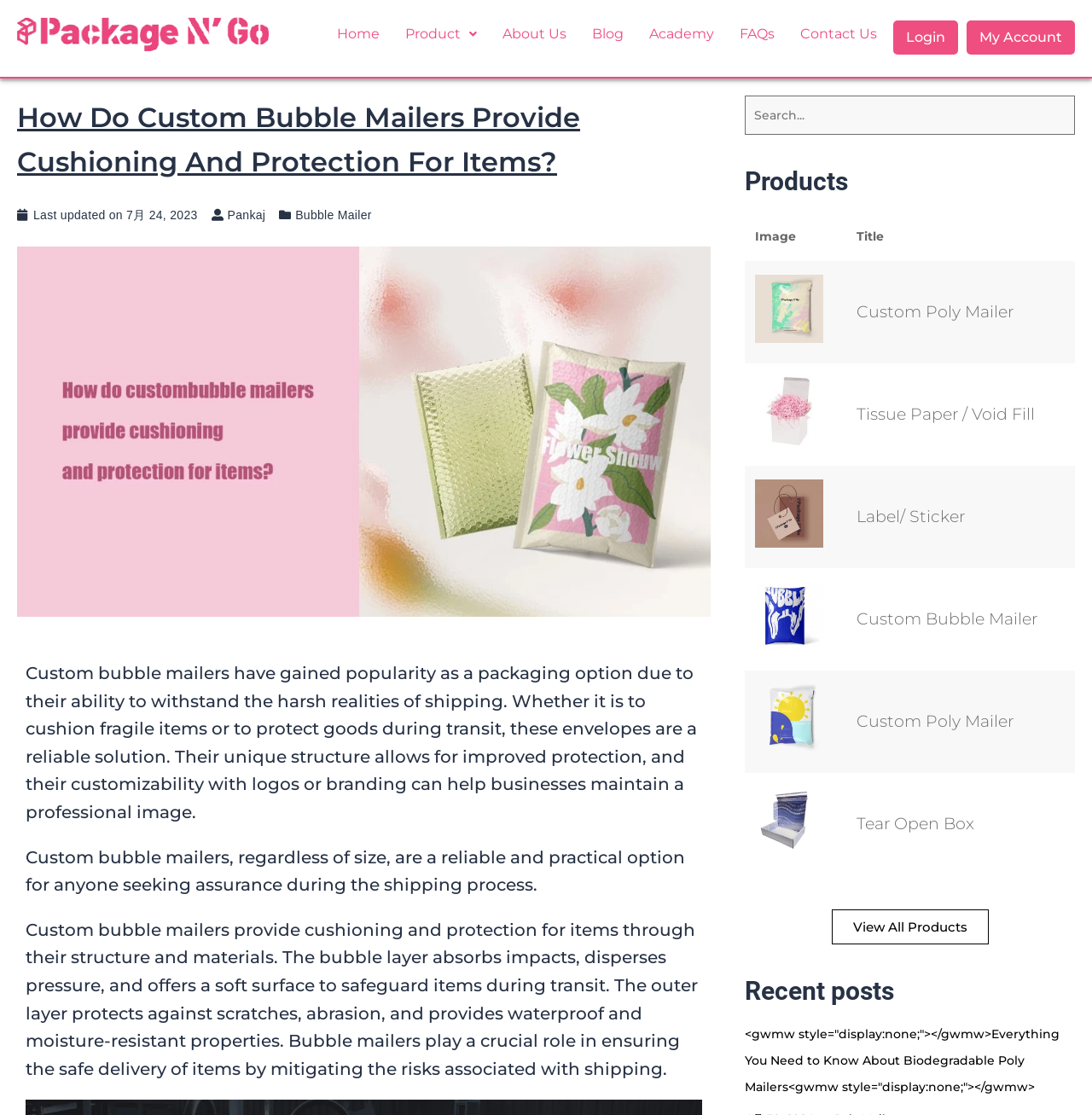Given the element description: "Blog", predict the bounding box coordinates of the UI element it refers to, using four float numbers between 0 and 1, i.e., [left, top, right, bottom].

[0.53, 0.008, 0.583, 0.054]